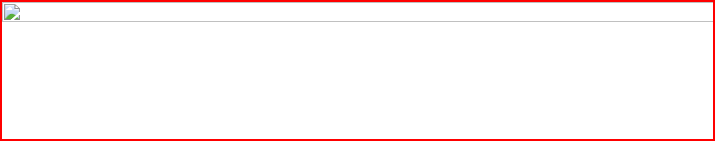Give a one-word or short-phrase answer to the following question: 
What is the topic of the text above the image?

Avoiding spillages